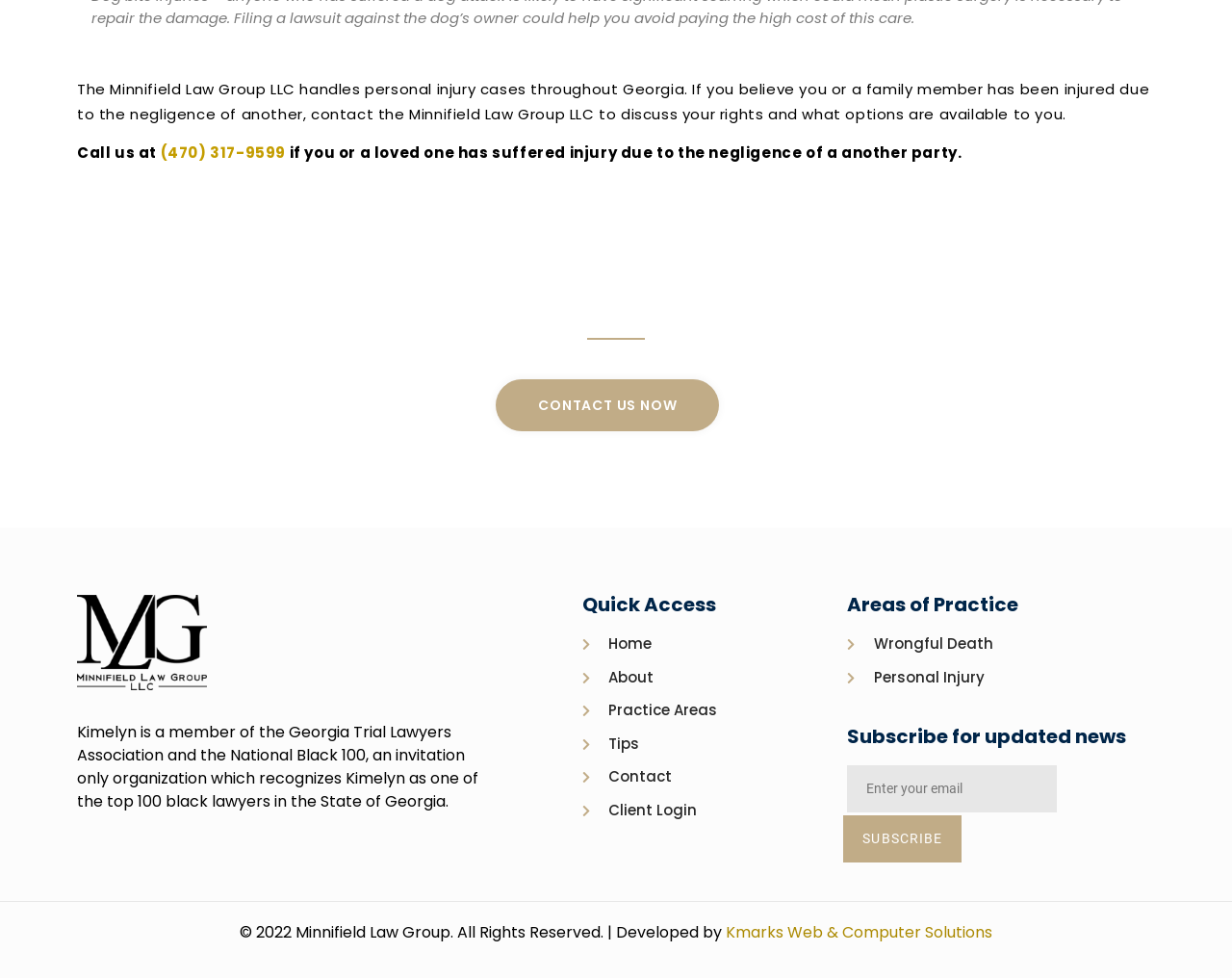Bounding box coordinates should be in the format (top-left x, top-left y, bottom-right x, bottom-right y) and all values should be floating point numbers between 0 and 1. Determine the bounding box coordinate for the UI element described as: Practice Areas

[0.473, 0.716, 0.605, 0.738]